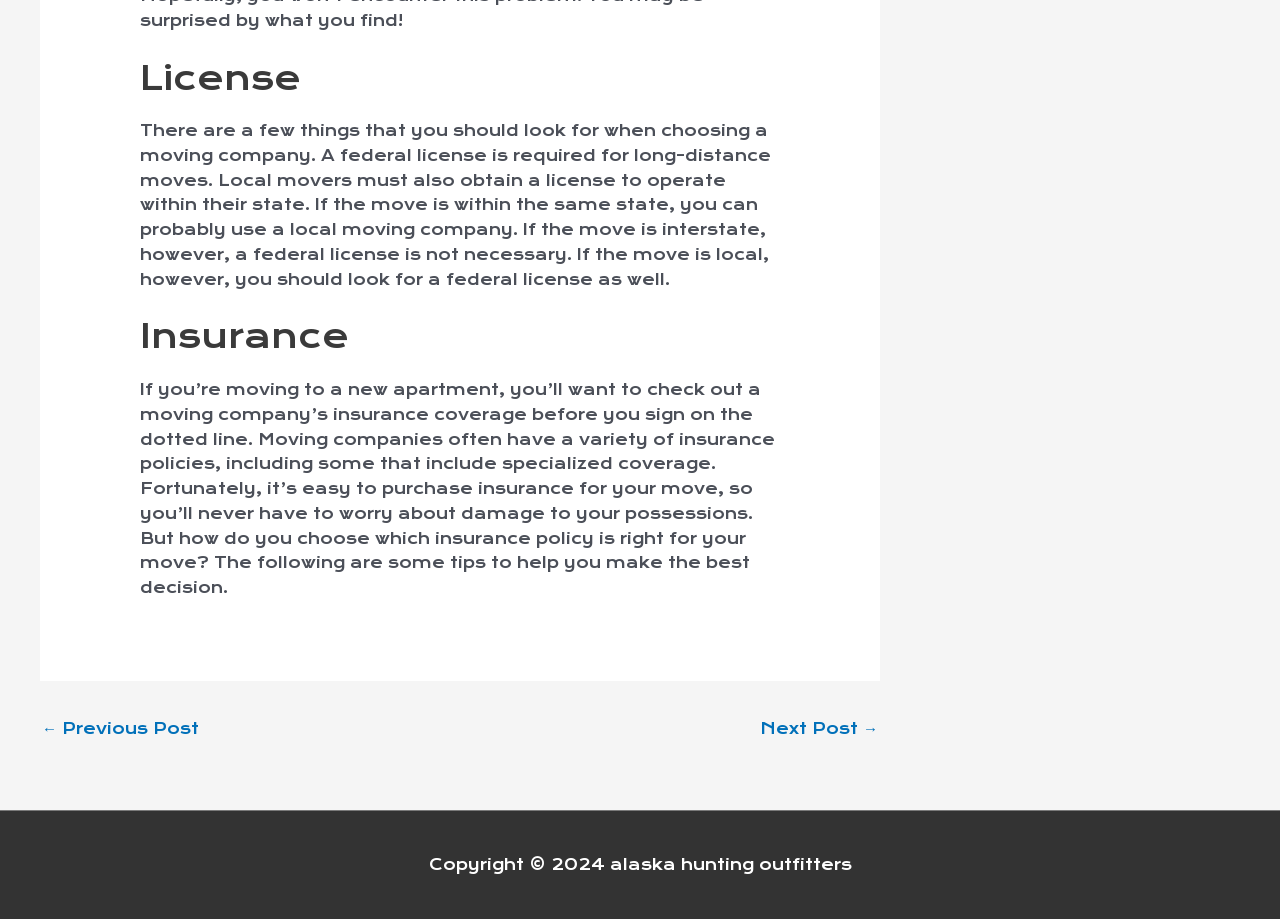Locate the bounding box coordinates of the UI element described by: "← Previous Post". The bounding box coordinates should consist of four float numbers between 0 and 1, i.e., [left, top, right, bottom].

[0.033, 0.776, 0.155, 0.814]